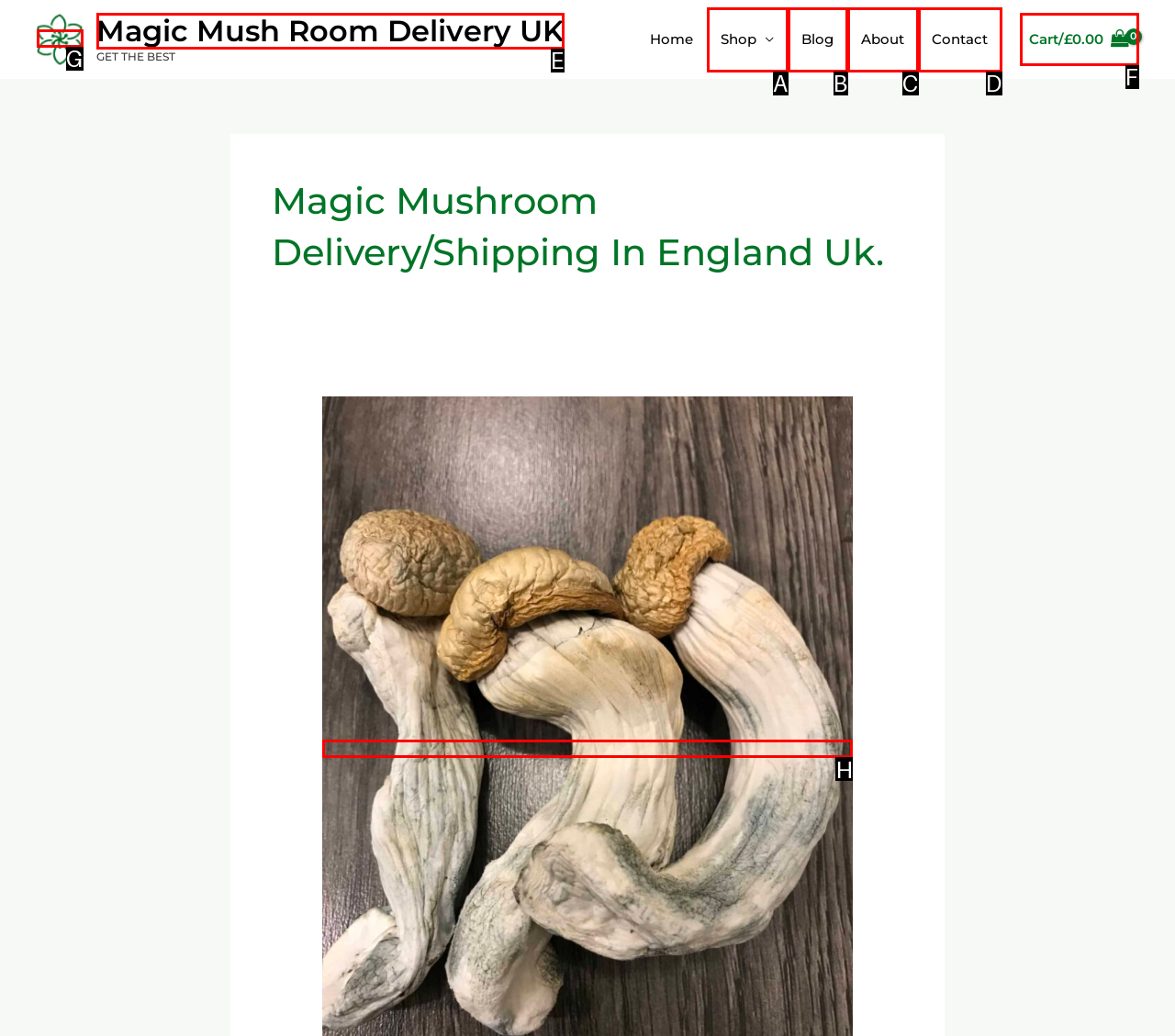With the provided description: Magic Mush Room Delivery UK, select the most suitable HTML element. Respond with the letter of the selected option.

E